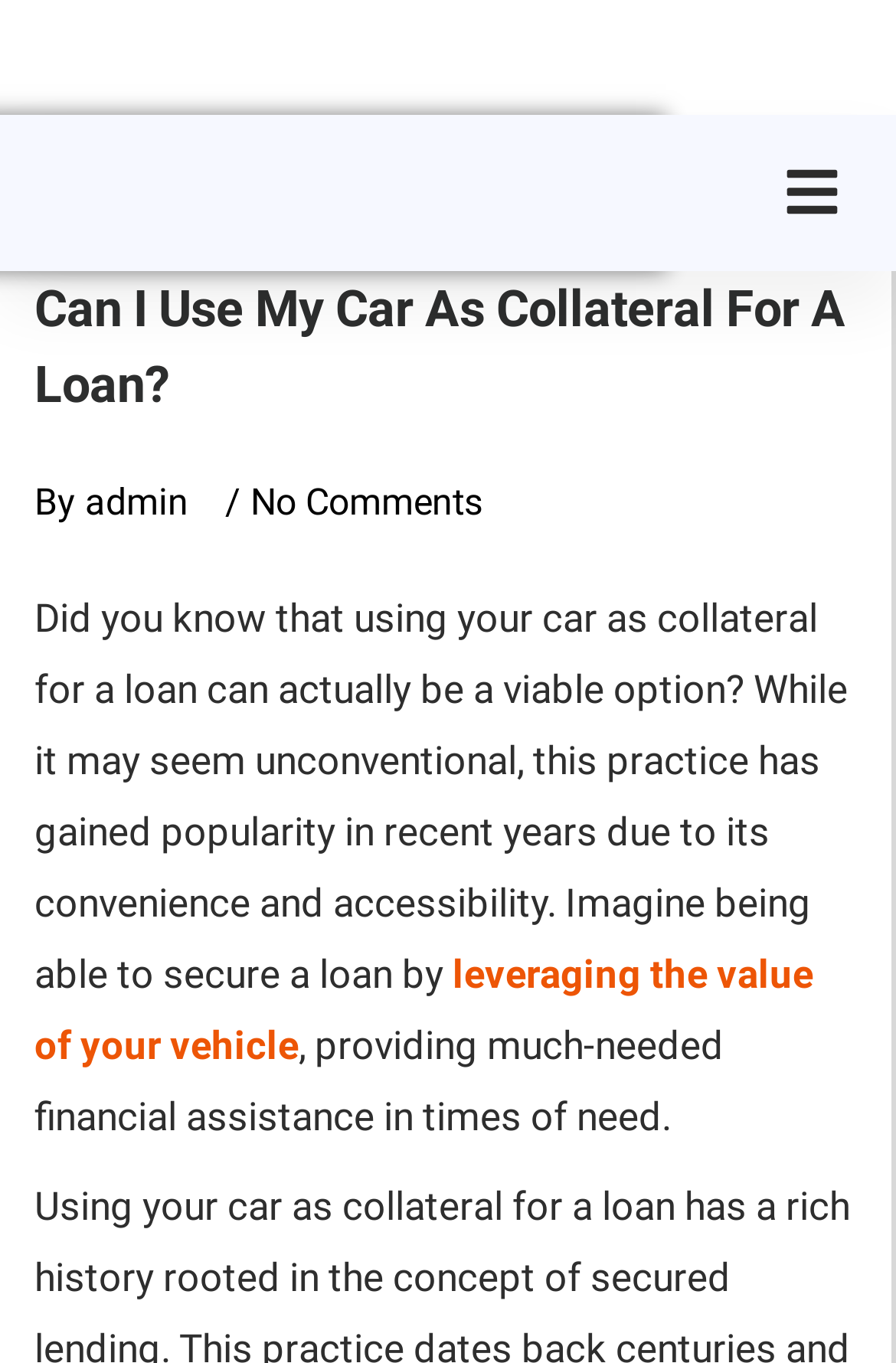How many comments are there on the blog post?
Look at the image and respond with a single word or a short phrase.

No Comments